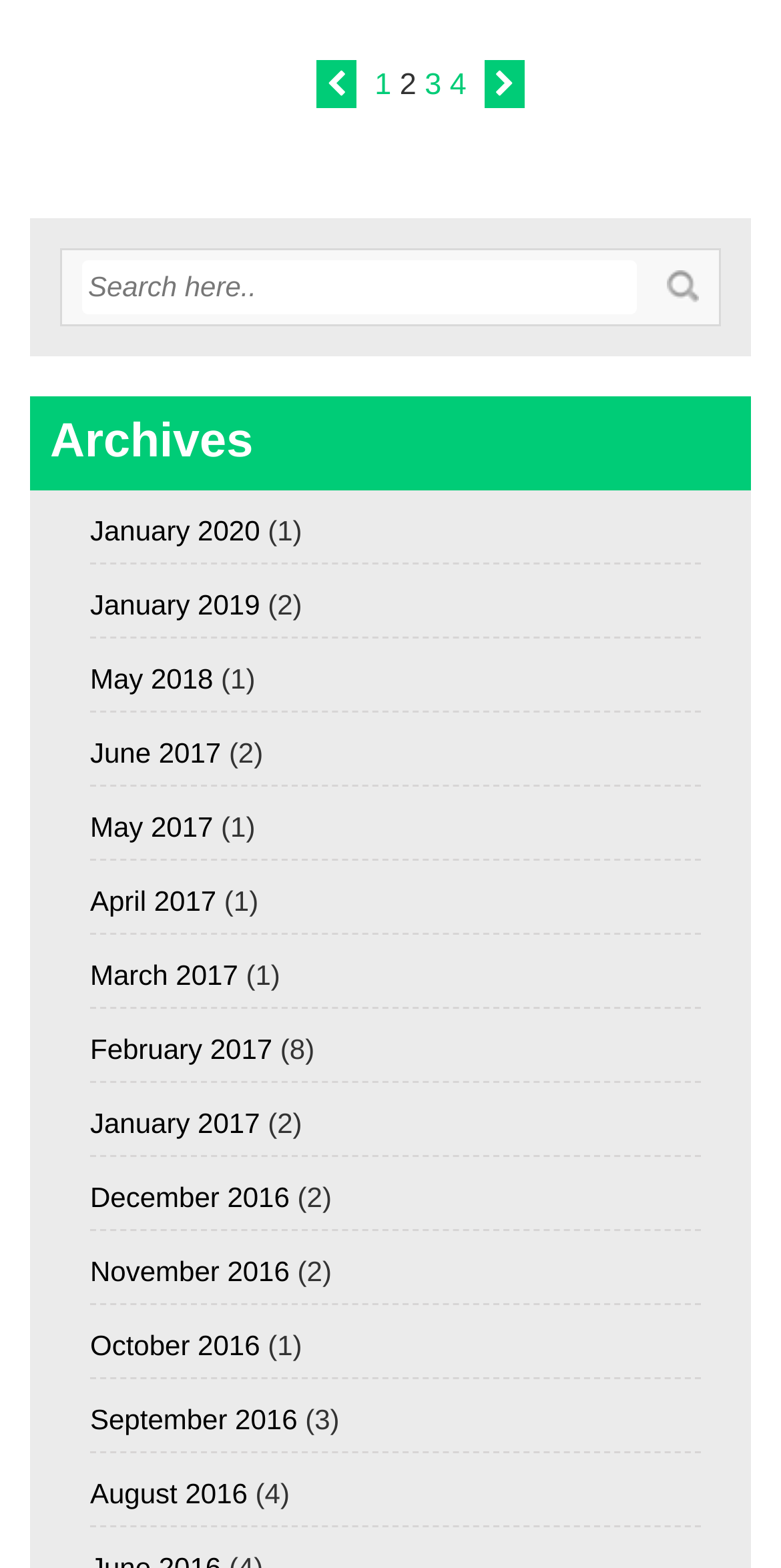Locate the bounding box coordinates of the area that needs to be clicked to fulfill the following instruction: "Go to Shop". The coordinates should be in the format of four float numbers between 0 and 1, namely [left, top, right, bottom].

None